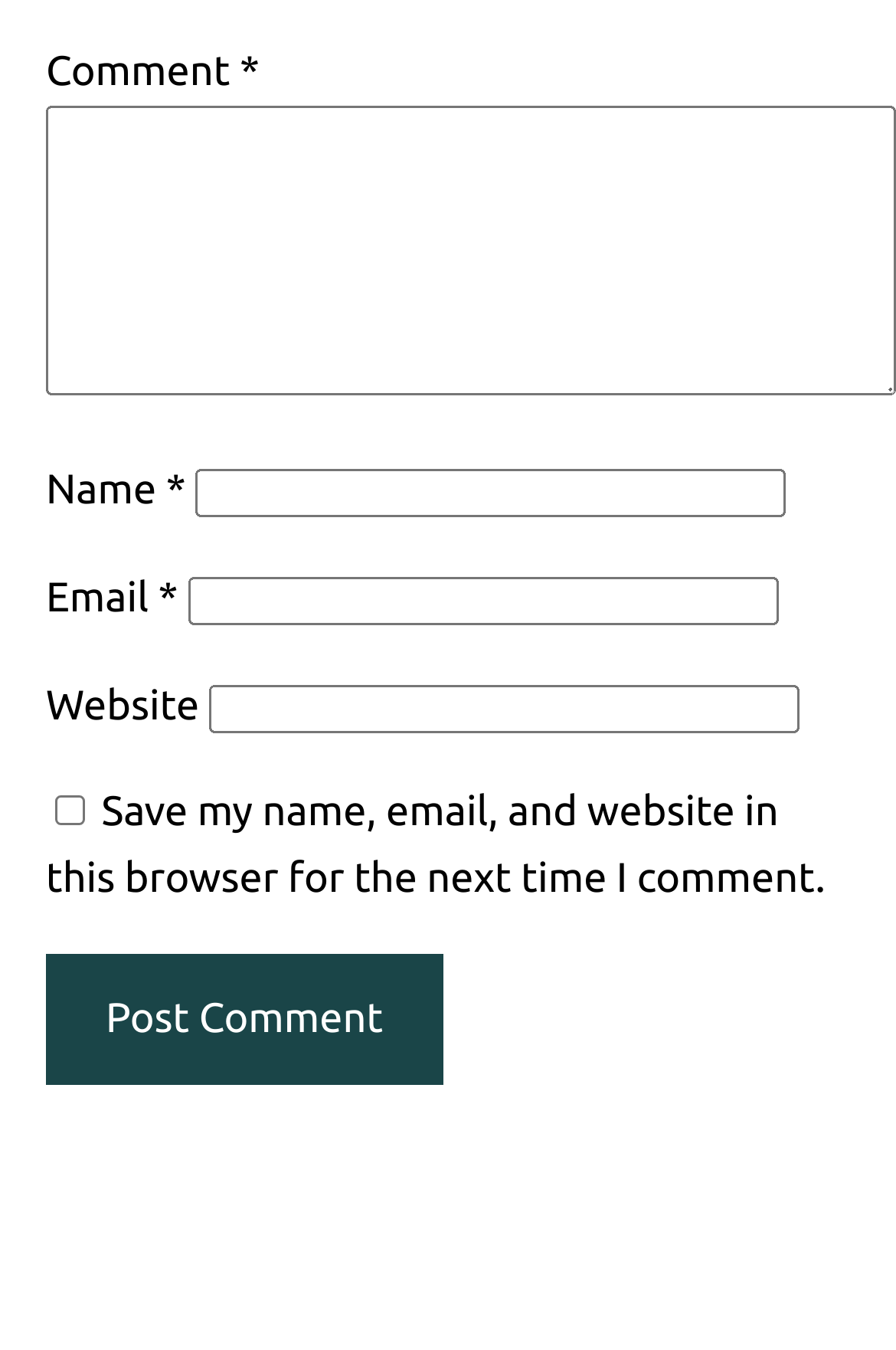Based on the provided description, "parent_node: Email * aria-describedby="email-notes" name="email"", find the bounding box of the corresponding UI element in the screenshot.

[0.209, 0.427, 0.868, 0.463]